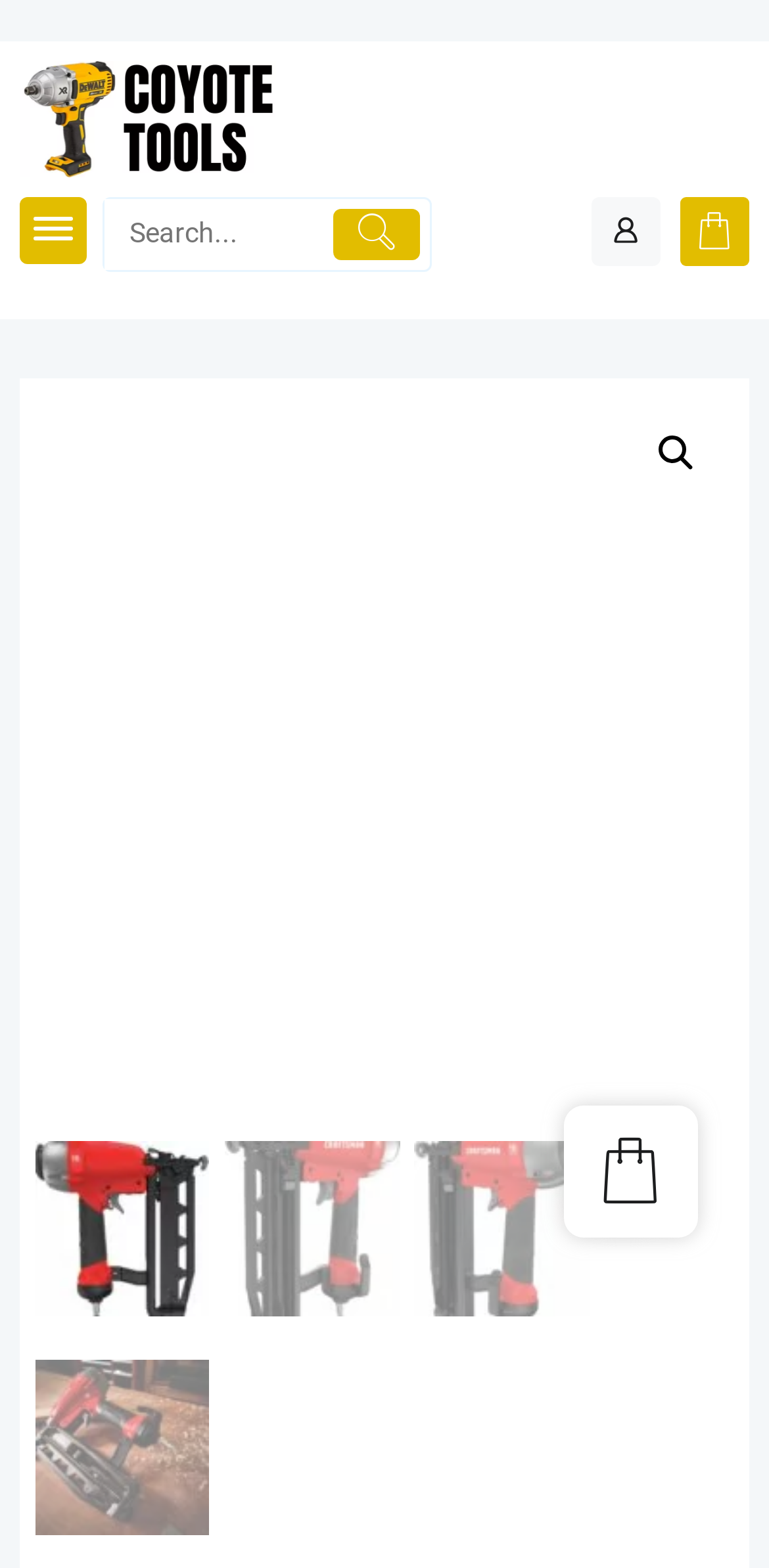Predict the bounding box of the UI element based on the description: "🔍". The coordinates should be four float numbers between 0 and 1, formatted as [left, top, right, bottom].

[0.832, 0.266, 0.924, 0.311]